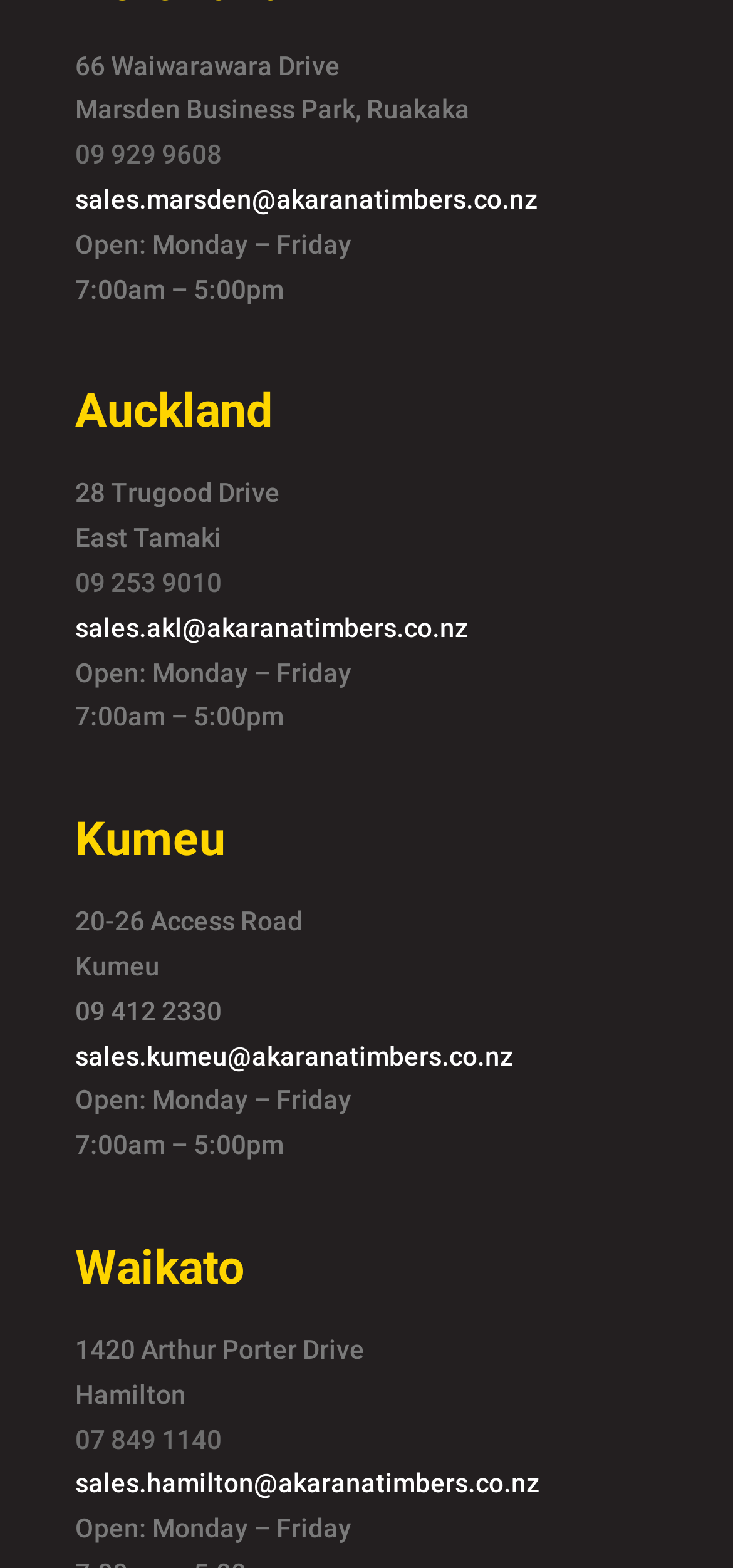Locate the bounding box coordinates of the element you need to click to accomplish the task described by this instruction: "Send an email to sales.akl@akaranatimbers.co.nz".

[0.103, 0.39, 0.638, 0.41]